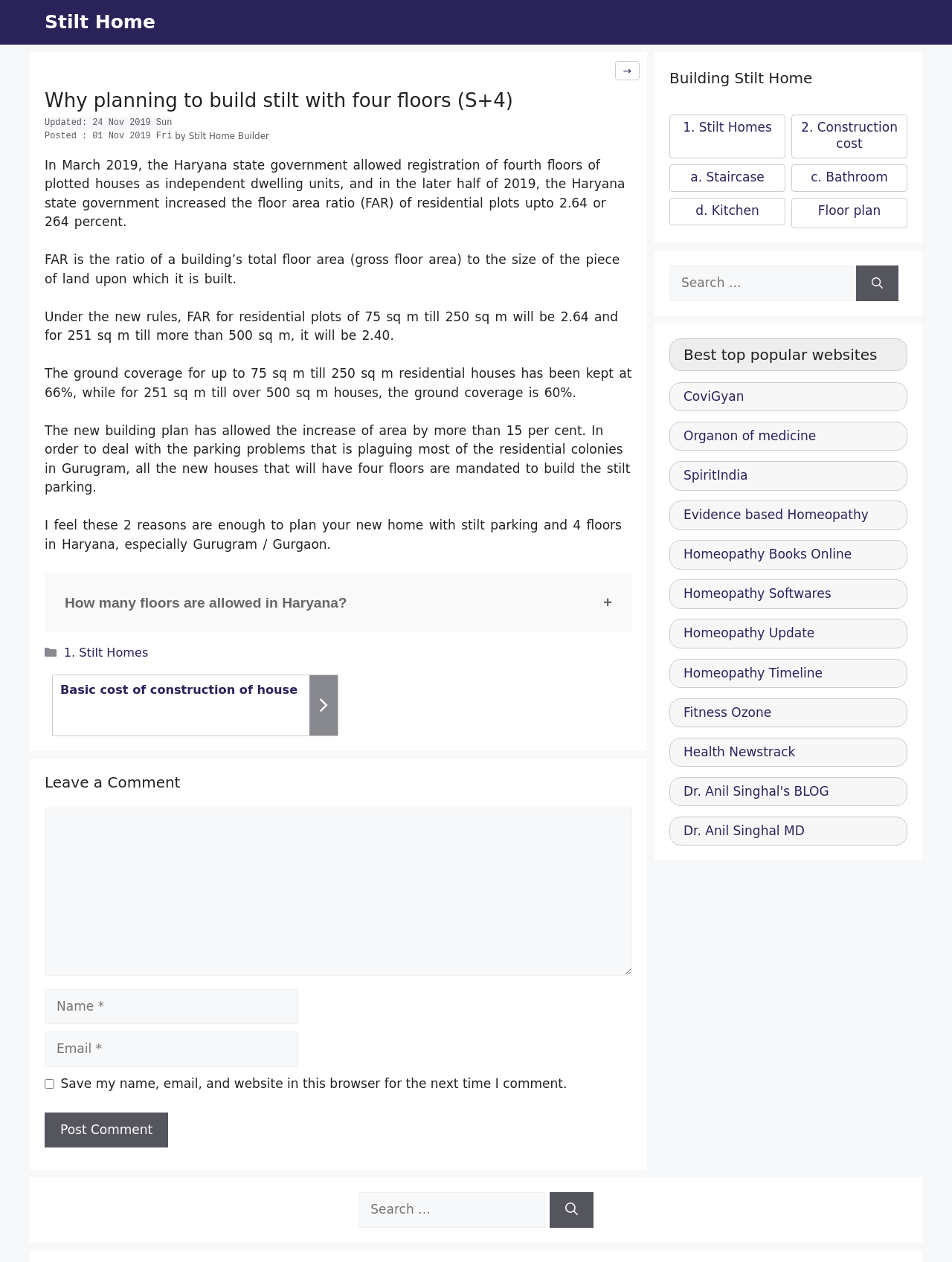Please identify the bounding box coordinates of the area I need to click to accomplish the following instruction: "Search for a topic".

[0.703, 0.211, 0.899, 0.239]